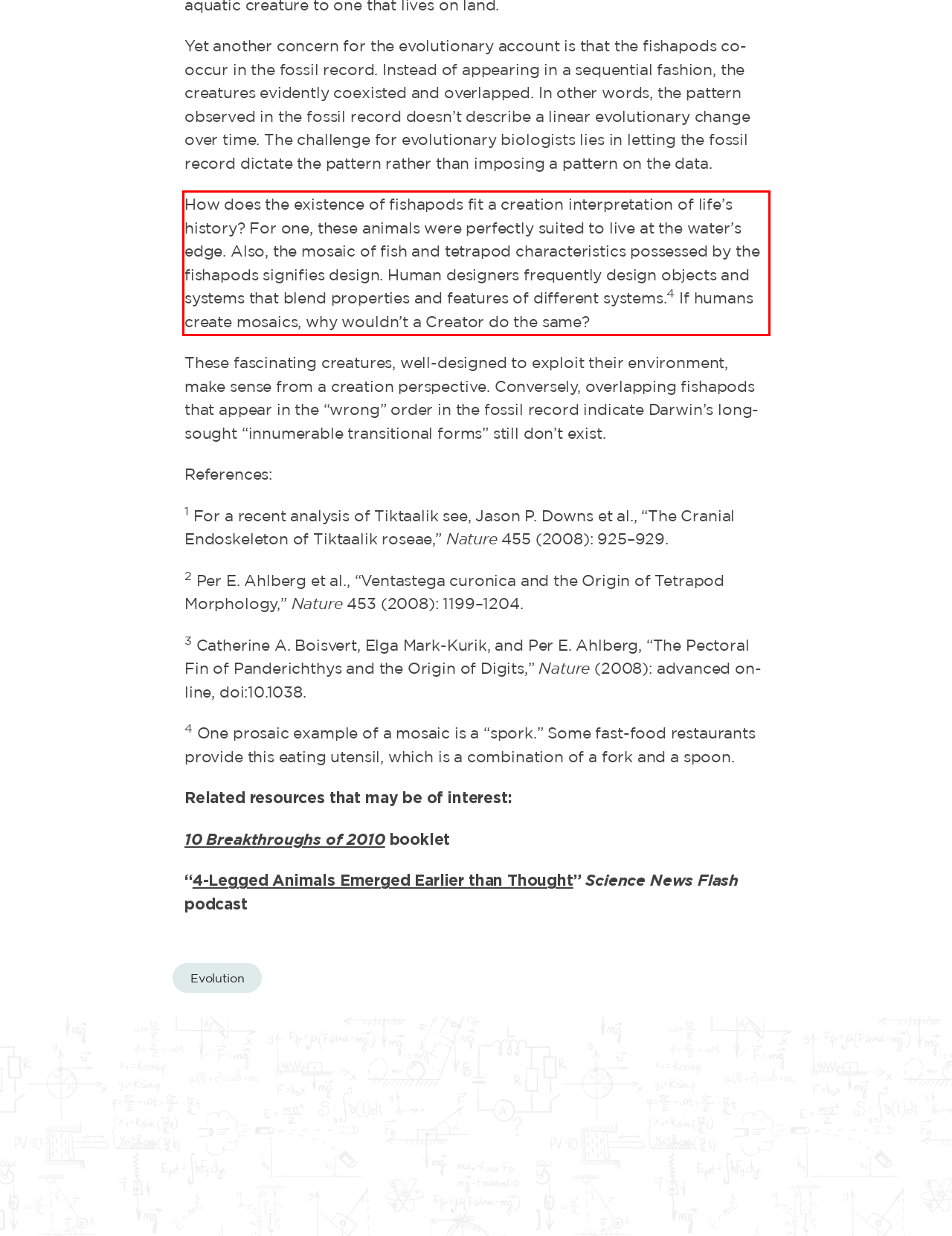You are given a screenshot of a webpage with a UI element highlighted by a red bounding box. Please perform OCR on the text content within this red bounding box.

How does the existence of fishapods fit a creation interpretation of life’s history? For one, these animals were perfectly suited to live at the water’s edge. Also, the mosaic of fish and tetrapod characteristics possessed by the fishapods signifies design. Human designers frequently design objects and systems that blend properties and features of different systems.4 If humans create mosaics, why wouldn’t a Creator do the same?